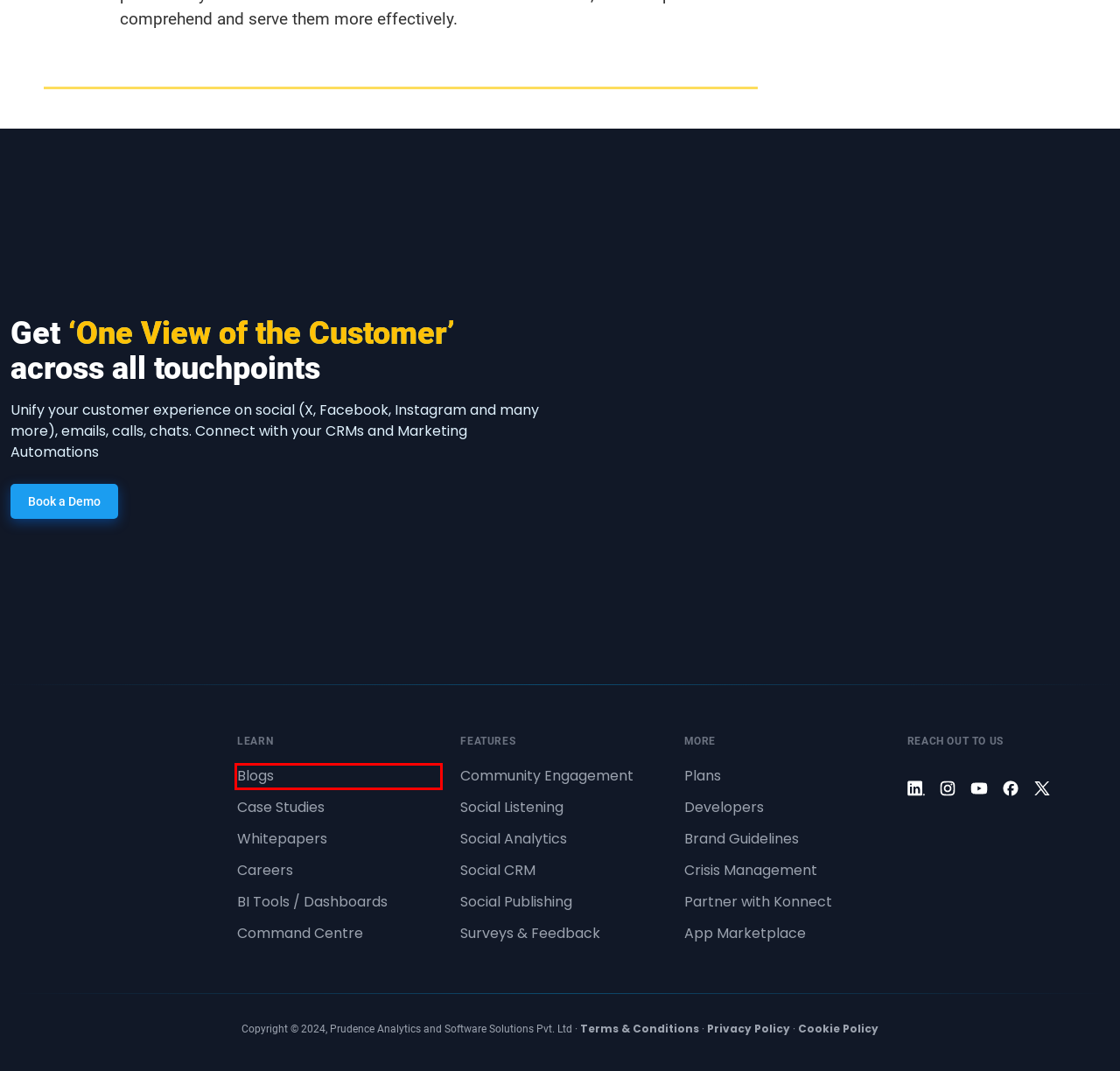View the screenshot of the webpage containing a red bounding box around a UI element. Select the most fitting webpage description for the new page shown after the element in the red bounding box is clicked. Here are the candidates:
A. Blogs - Konnect Insights - A unified customer experience management platform
B. Privacy Policy - Konnect Insights
C. Terms and conditions - Konnect Insights
D. Social CRM - Konnect Insights - A unified customer experience management platform
E. Partner - Konnect Insights - A unified customer experience management platform
F. Home Page - KonnectInsightsDeveloper
G. Analytics - Konnect Insights - A unified customer experience management platform
H. Social Publishing - Konnect Insights - A unified customer experience management platform

A